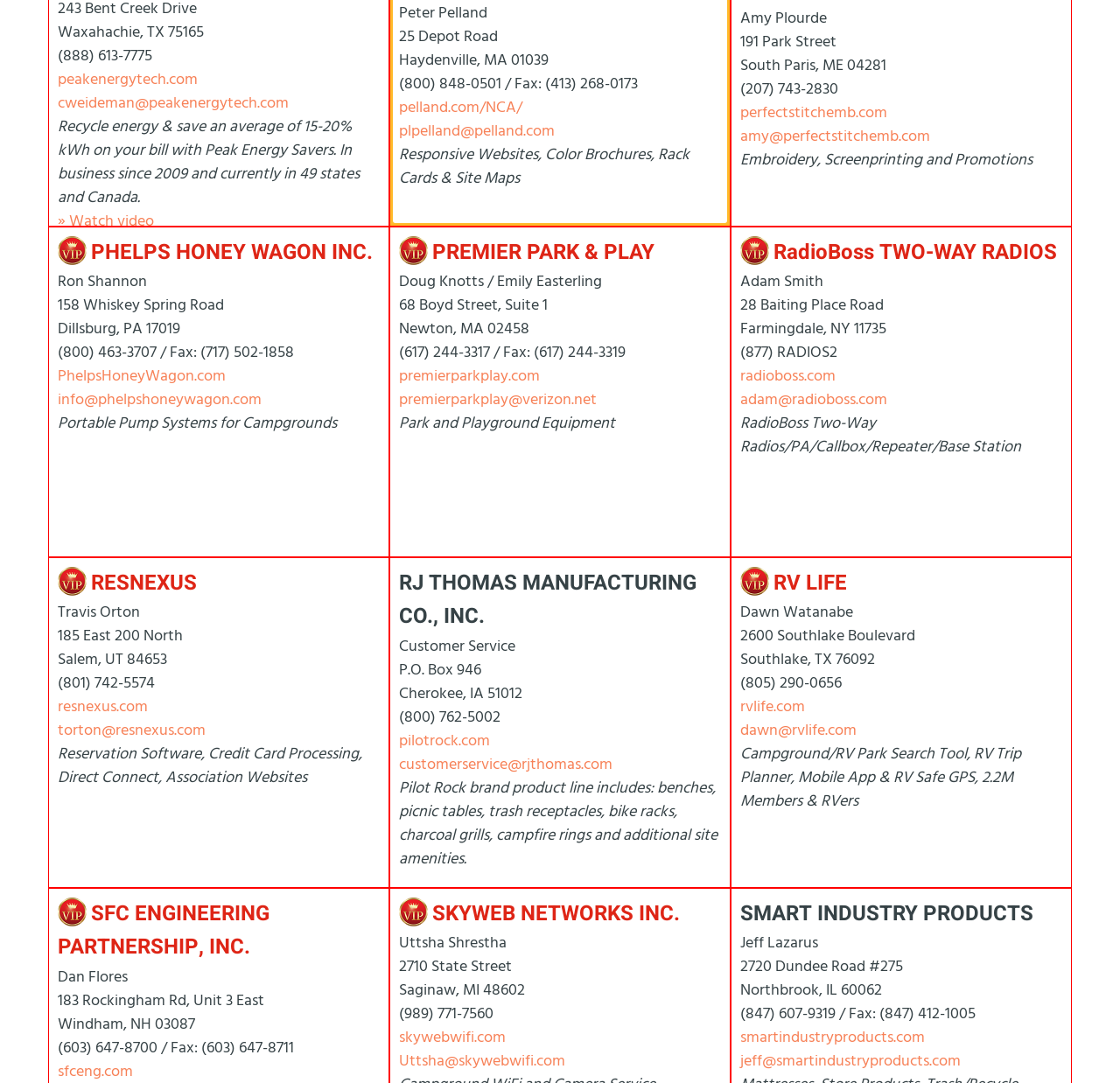Identify the bounding box coordinates for the UI element described as: "» Watch video".

[0.052, 0.194, 0.138, 0.214]